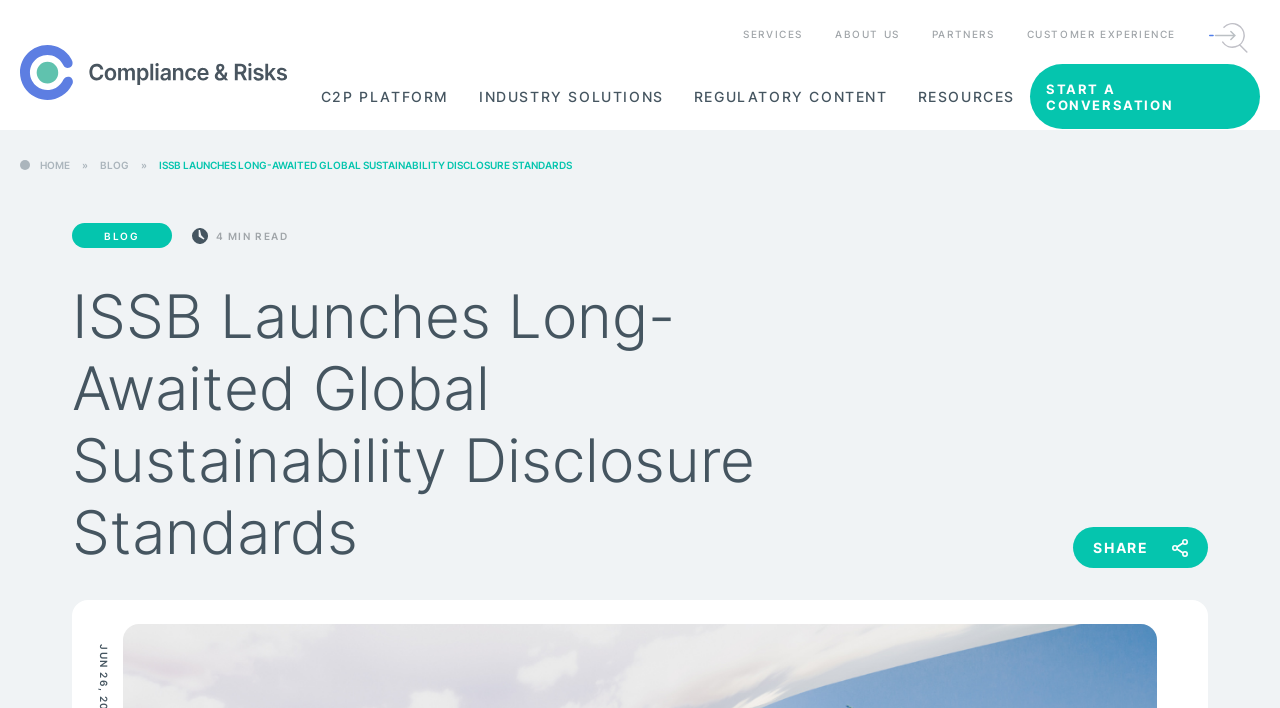What is the name of the platform?
Carefully analyze the image and provide a detailed answer to the question.

I found the answer by looking at the links on the webpage, and one of the links is labeled 'C2P PLATFORM', which suggests that it is a platform related to the content of the webpage.